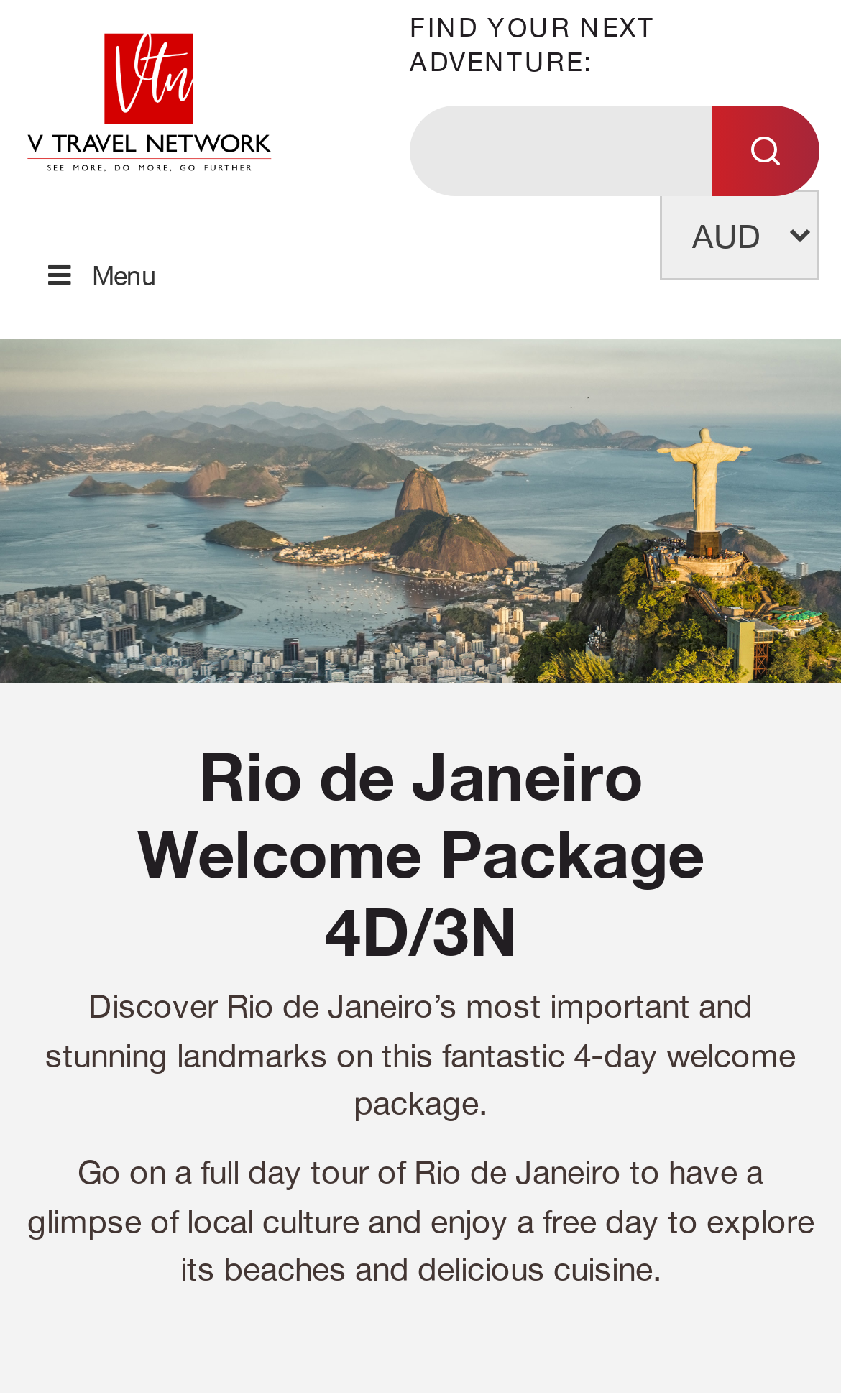Identify the bounding box coordinates for the UI element described as: "aria-label="Go" value="Go"".

[0.846, 0.076, 0.974, 0.141]